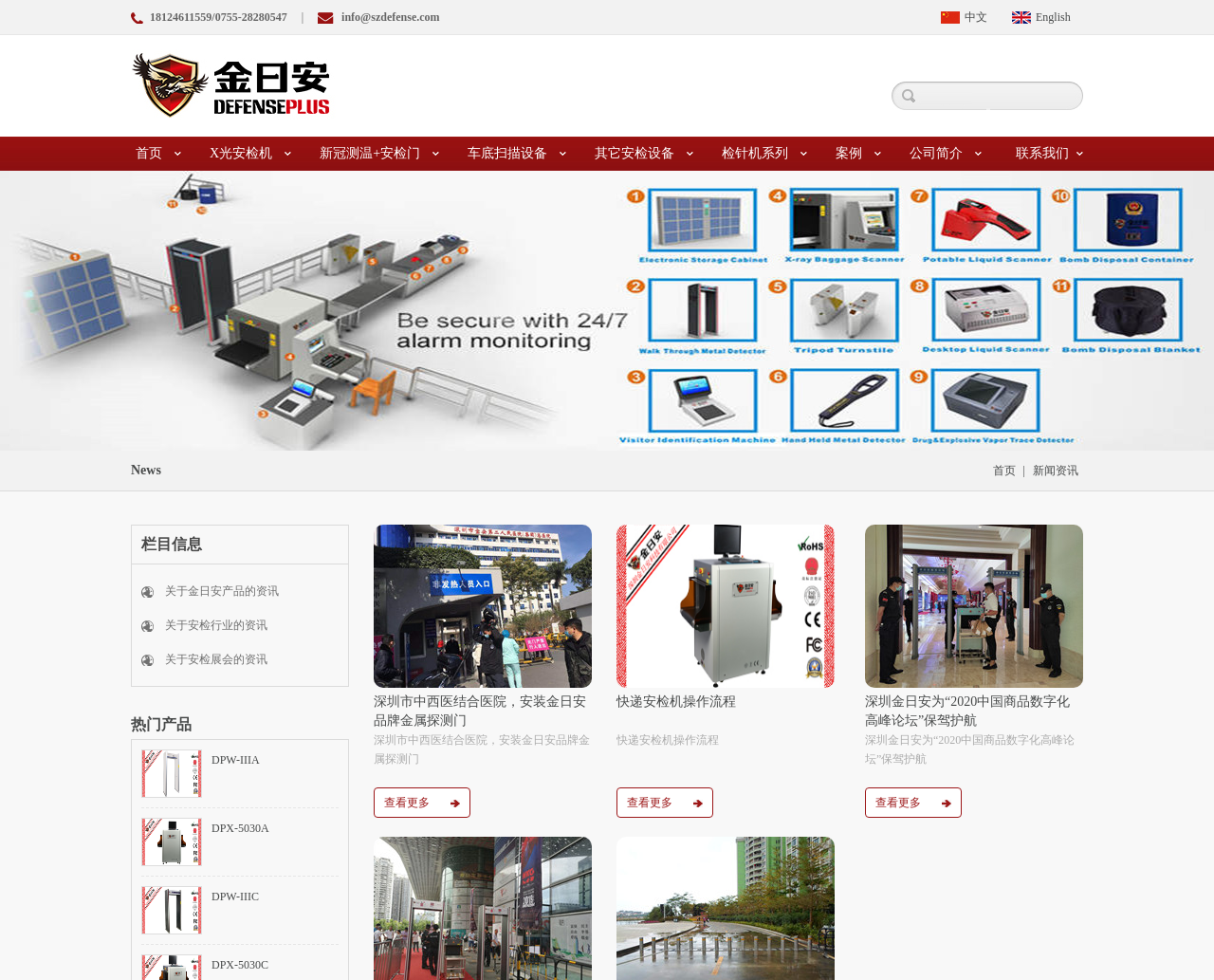Locate the bounding box coordinates of the clickable region to complete the following instruction: "click the '查看更多' link."

[0.308, 0.803, 0.388, 0.834]